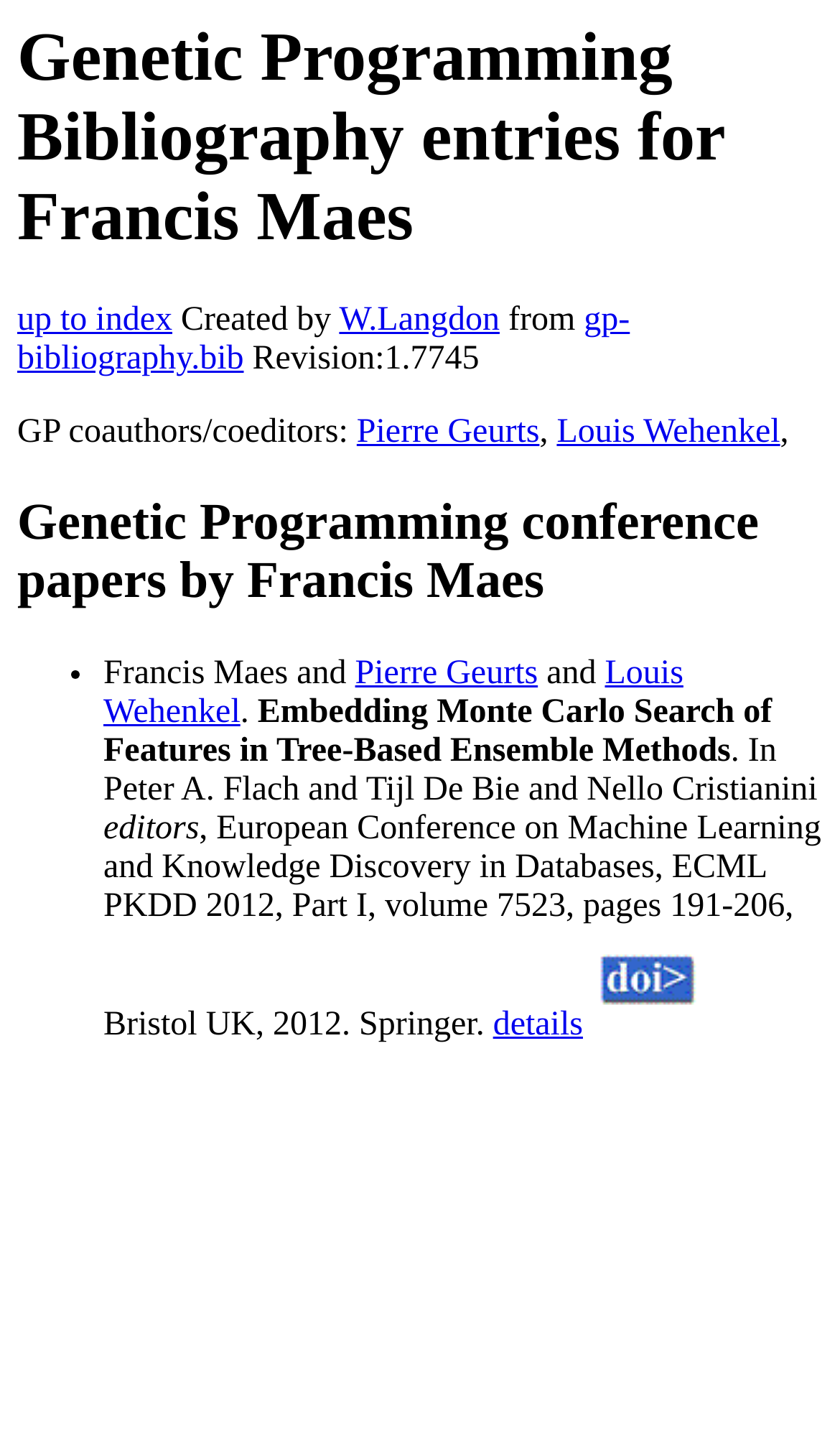Produce an elaborate caption capturing the essence of the webpage.

The webpage is about Genetic Programming Bibliography entries for Francis Maes. At the top, there is a heading with the same title, taking up most of the width of the page. Below the heading, there are several links and static text elements, including "up to index", "Created by", "W.Langdon", and "gp-bibliography.bib", which are aligned horizontally and take up about half of the page's width. 

Further down, there is a static text "GP coauthors/coeditors:" followed by two links, "Pierre Geurts" and "Louis Wehenkel", which are separated by a comma. 

Below this section, there is another heading "Genetic Programming conference papers by Francis Maes", which spans the entire width of the page. Under this heading, there is a list of conference papers, each starting with a bullet point. The first paper is "Embedding Monte Carlo Search of Features in Tree-Based Ensemble Methods" by Francis Maes and others, with details about the publication, including the editors, conference name, volume, pages, location, and year. There are also two links, "details" and an empty link, next to each other, and an image to the right of the "details" link.